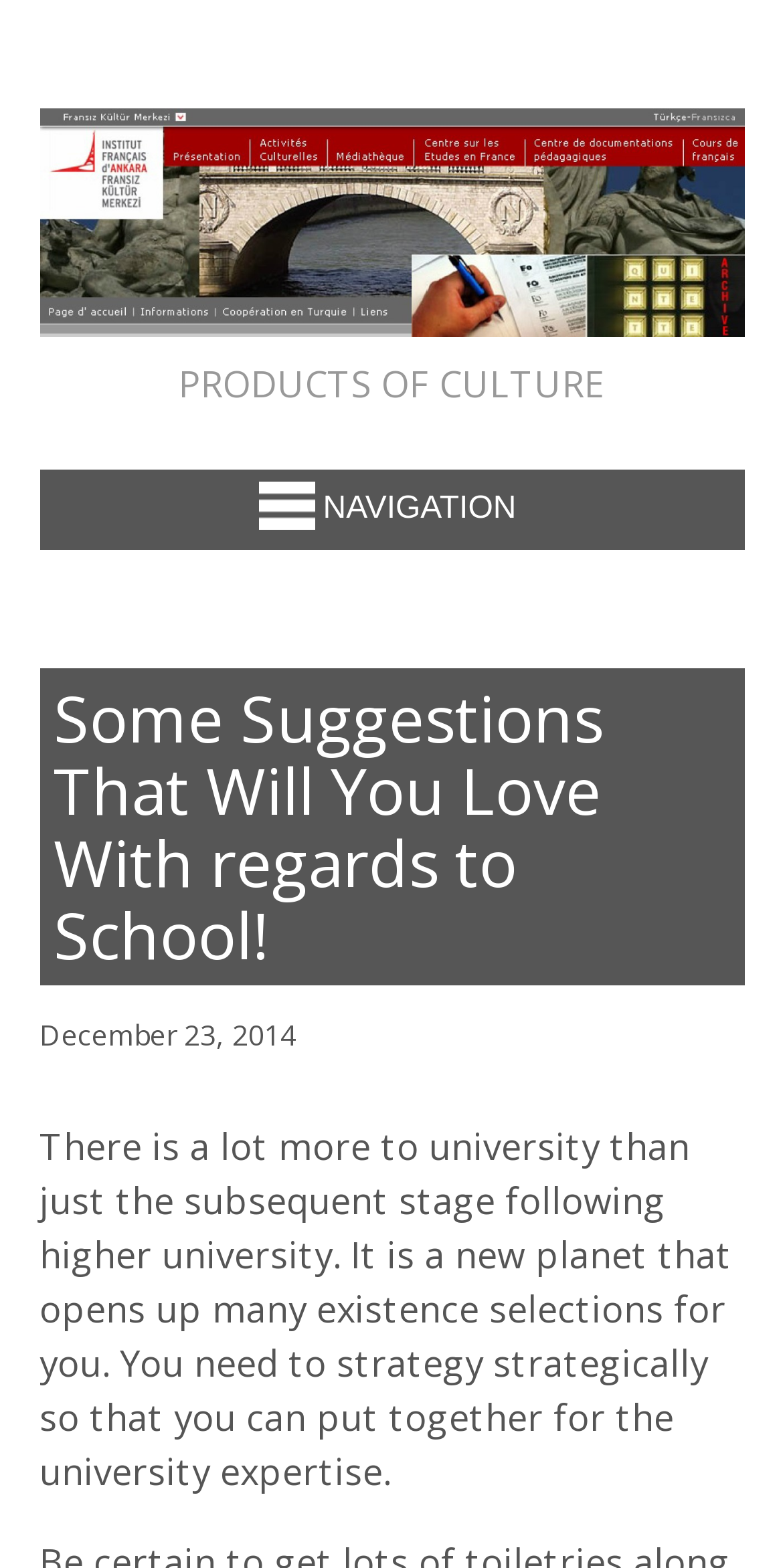What is the category of the webpage content?
Examine the image closely and answer the question with as much detail as possible.

The category of the webpage content is obtained by analyzing the content of the webpage, which mentions 'school' and 'university'. The topic of the webpage is related to education, specifically providing suggestions for the university experience.